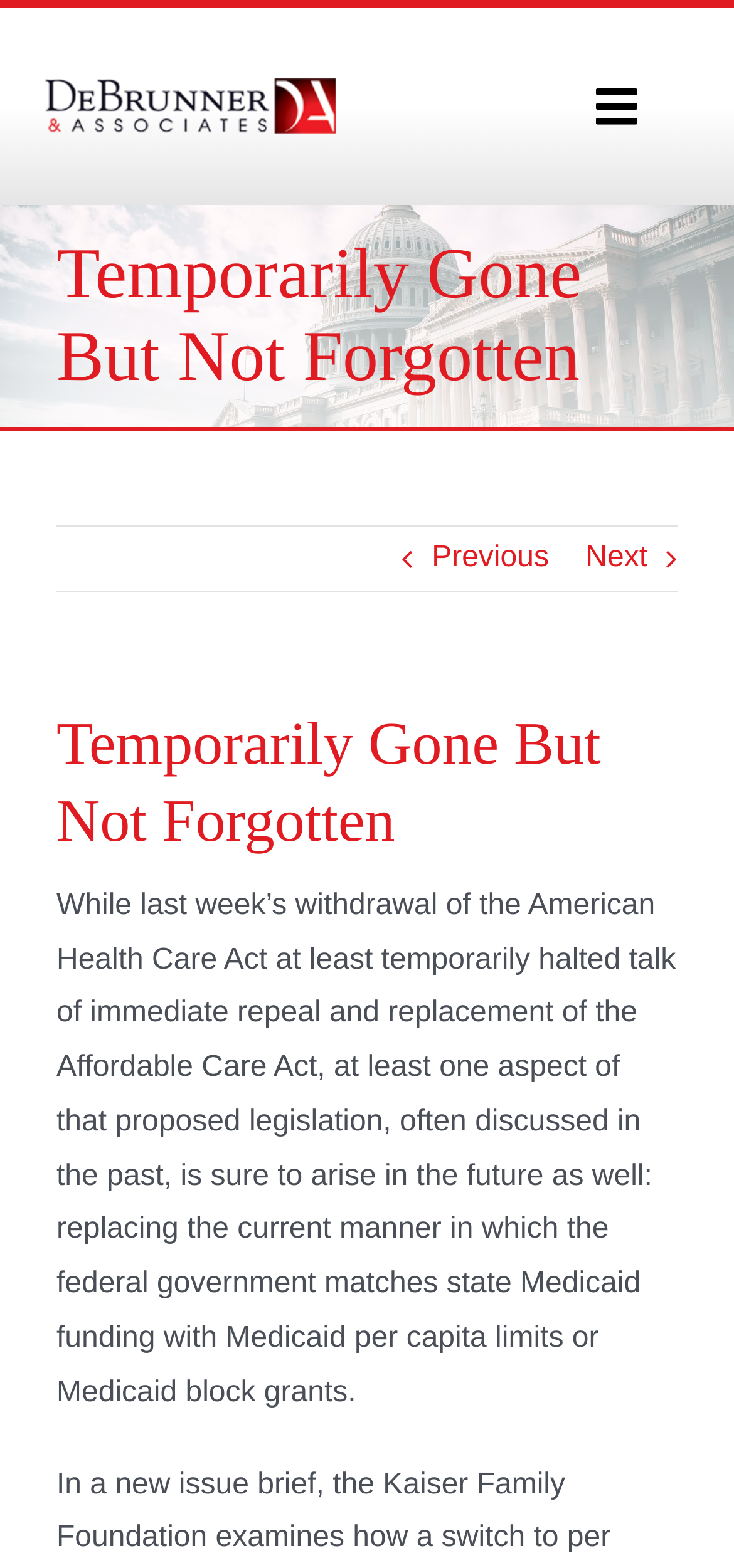Can you find the bounding box coordinates of the area I should click to execute the following instruction: "Open submenu of Who We Are"?

[0.81, 0.188, 1.0, 0.254]